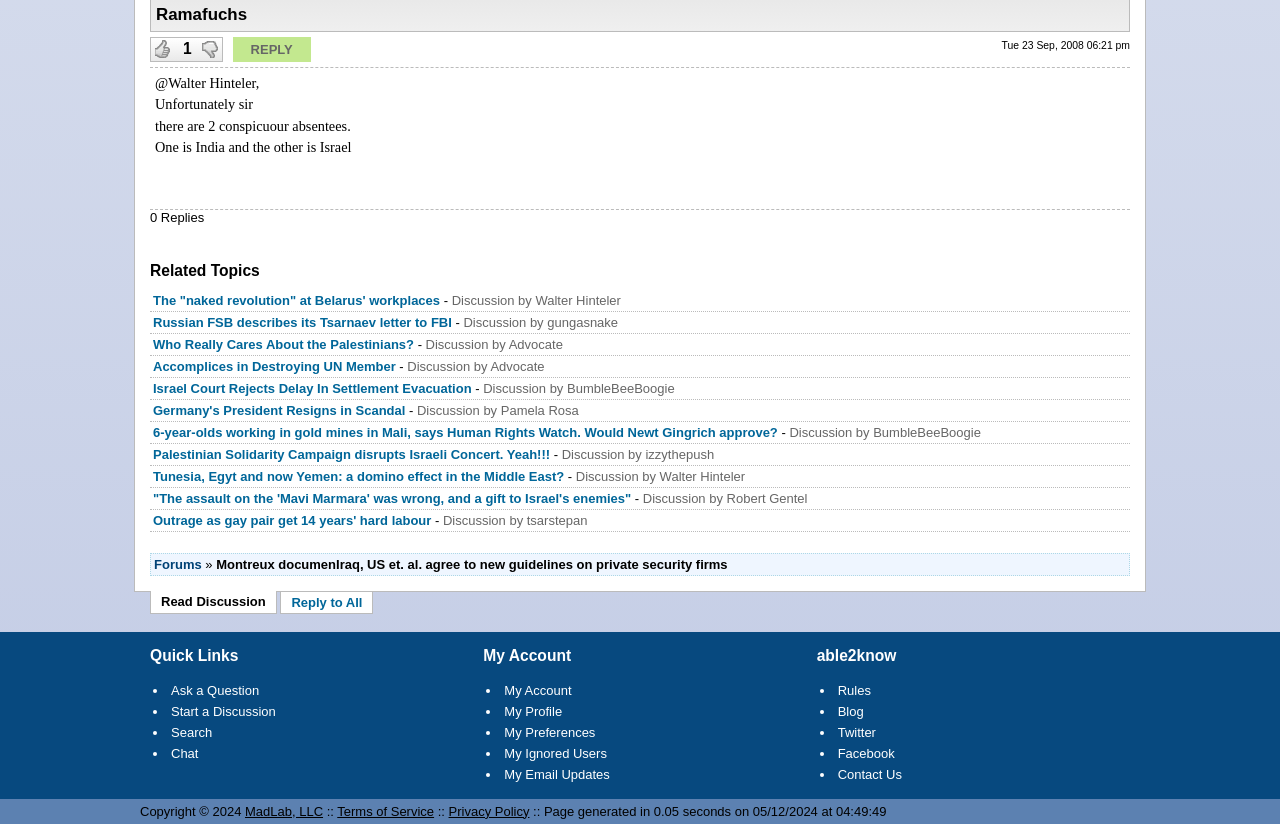Please specify the bounding box coordinates of the clickable region to carry out the following instruction: "View related topic 'The naked revolution' at Belarus' workplaces". The coordinates should be four float numbers between 0 and 1, in the format [left, top, right, bottom].

[0.12, 0.355, 0.344, 0.373]